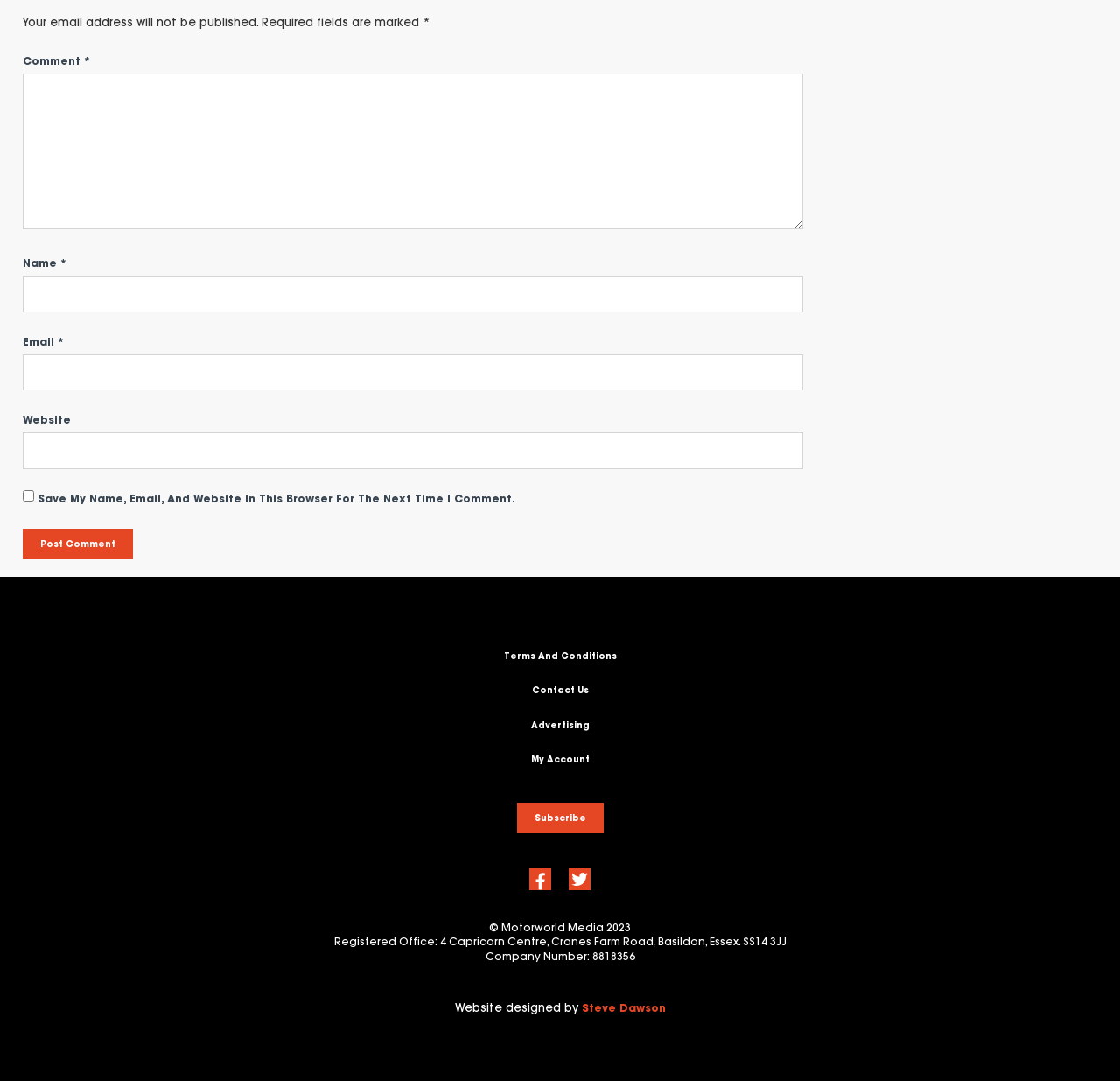What is required to post a comment?
Using the image, respond with a single word or phrase.

Name, Email, Comment